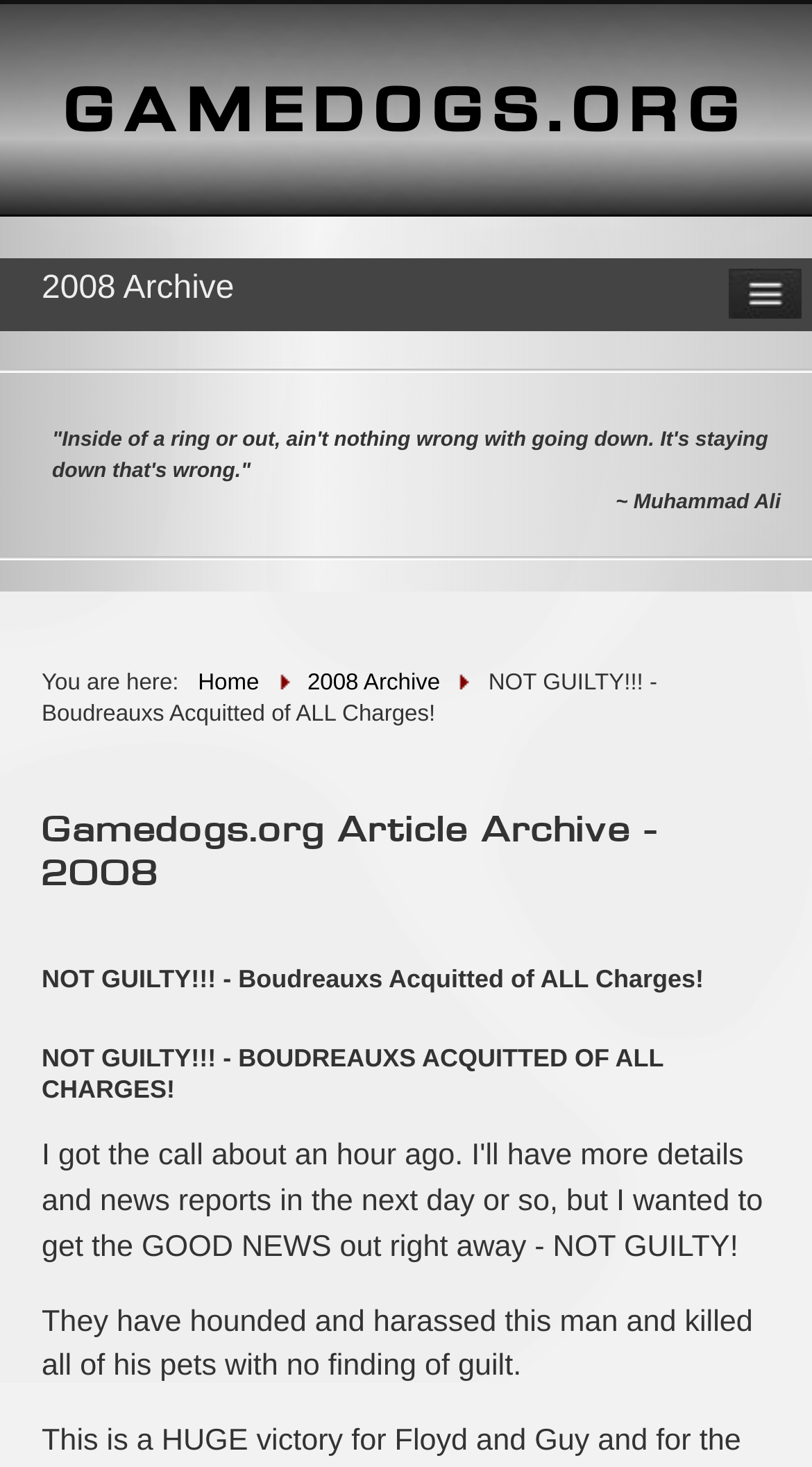Bounding box coordinates are to be given in the format (top-left x, top-left y, bottom-right x, bottom-right y). All values must be floating point numbers between 0 and 1. Provide the bounding box coordinate for the UI element described as: Home

[0.244, 0.457, 0.327, 0.474]